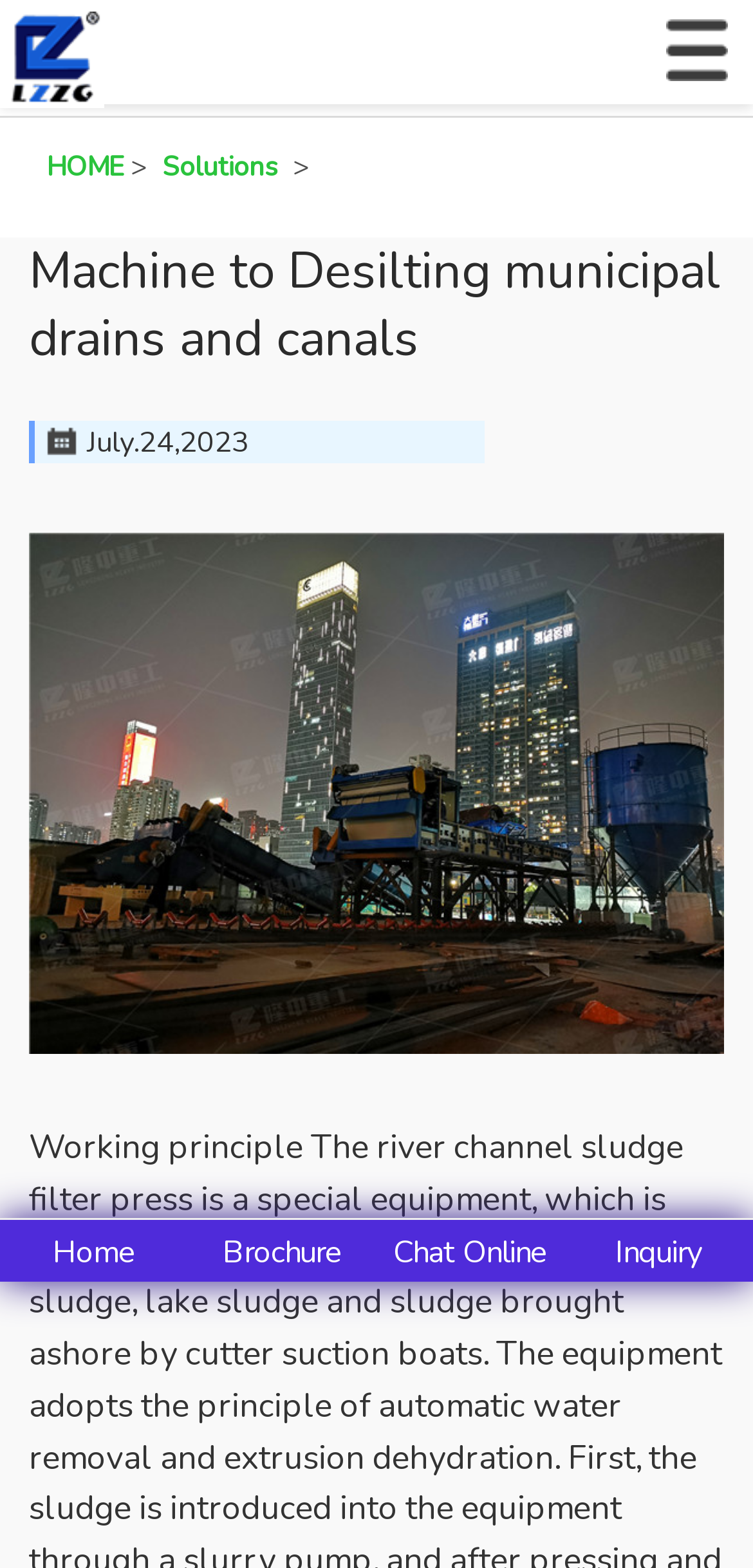Refer to the image and provide an in-depth answer to the question:
How many links are there at the bottom of the webpage?

I counted the number of link elements at the bottom of the webpage, which are 'Home', 'Brochure', 'Chat Online', and 'Inquiry'.